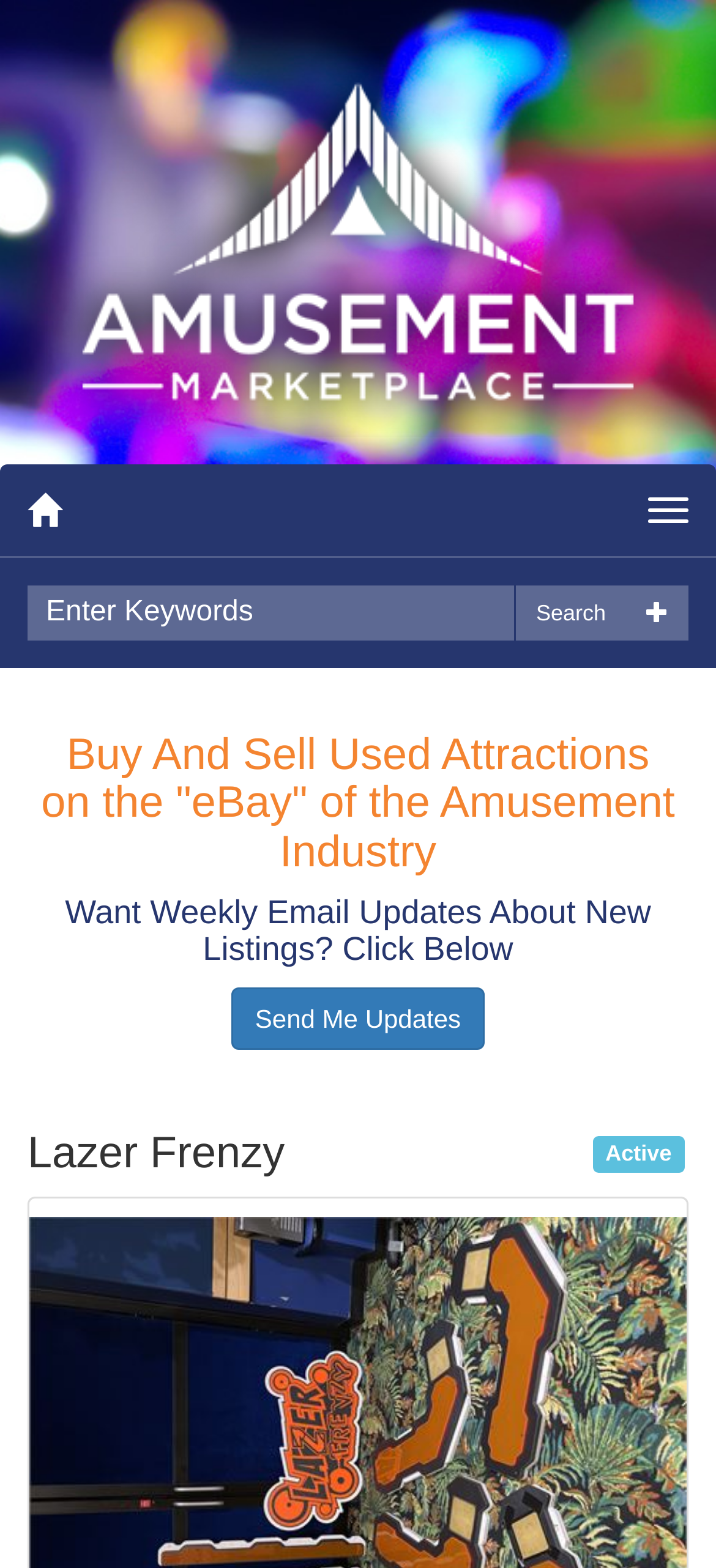What is the status indicated by the text on the bottom-right corner?
Look at the image and provide a short answer using one word or a phrase.

Active